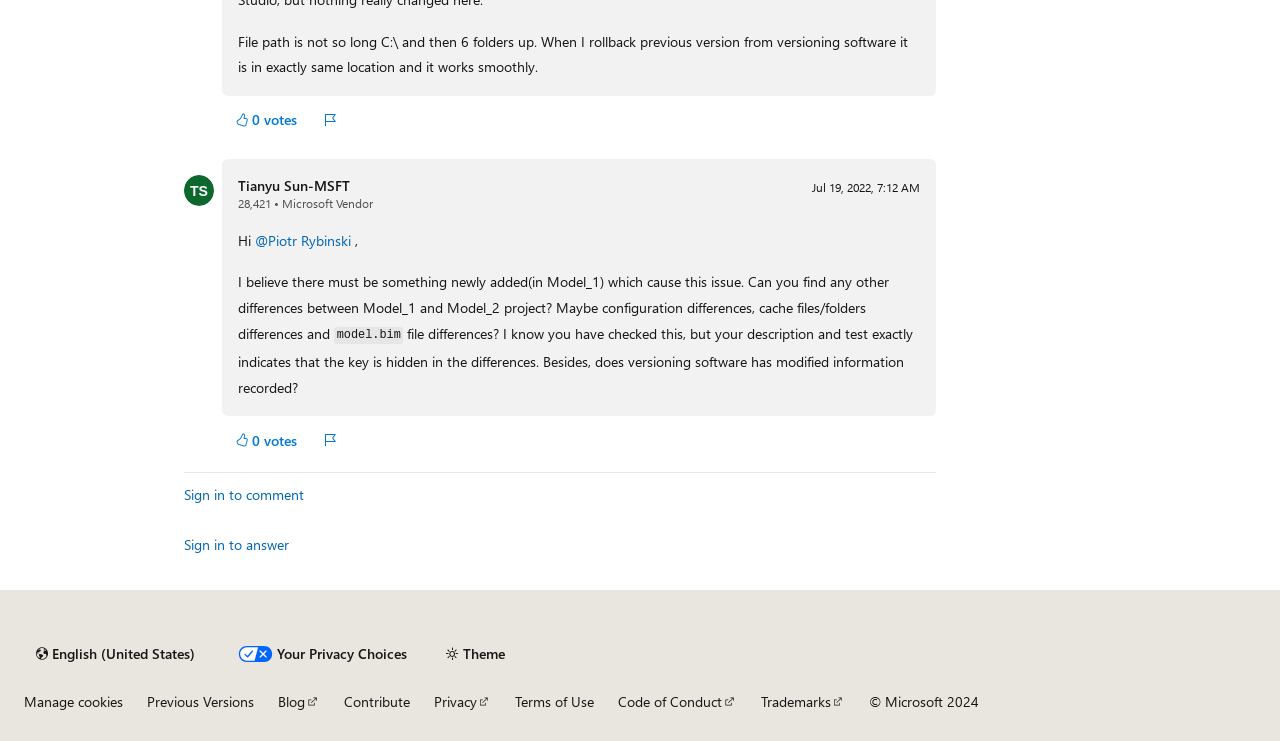Determine the bounding box coordinates for the UI element described. Format the coordinates as (top-left x, top-left y, bottom-right x, bottom-right y) and ensure all values are between 0 and 1. Element description: Sign in to answer

[0.144, 0.718, 0.226, 0.753]